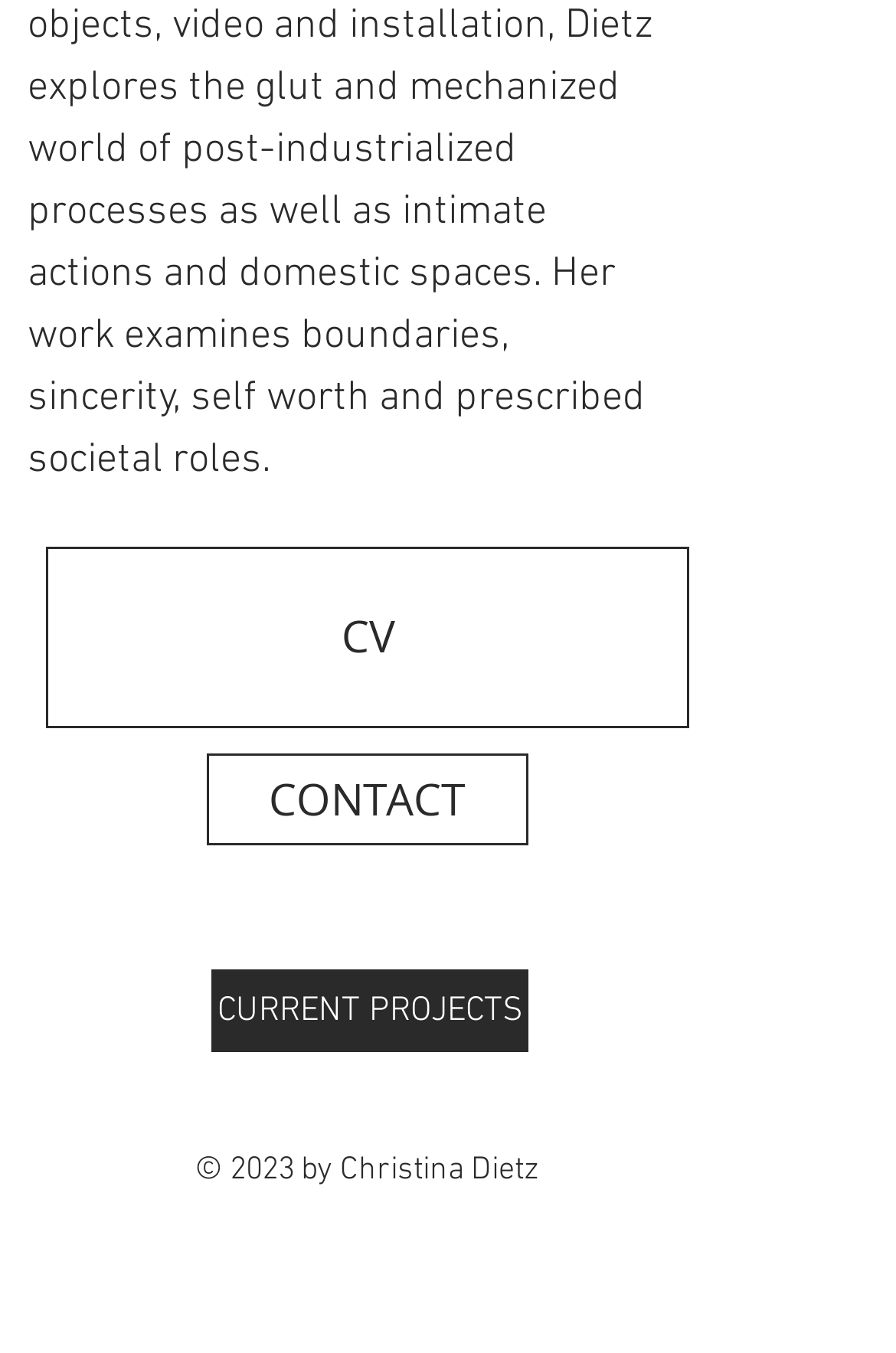What is the name of the university Christina Dietz graduated from?
Please ensure your answer is as detailed and informative as possible.

The name of the university is obtained from the StaticText element with the description 'Christina Dietz is a multimedia artist who graduated from the Pennsylvania State University with a BA in psychology and a BFA in Sculpture.'